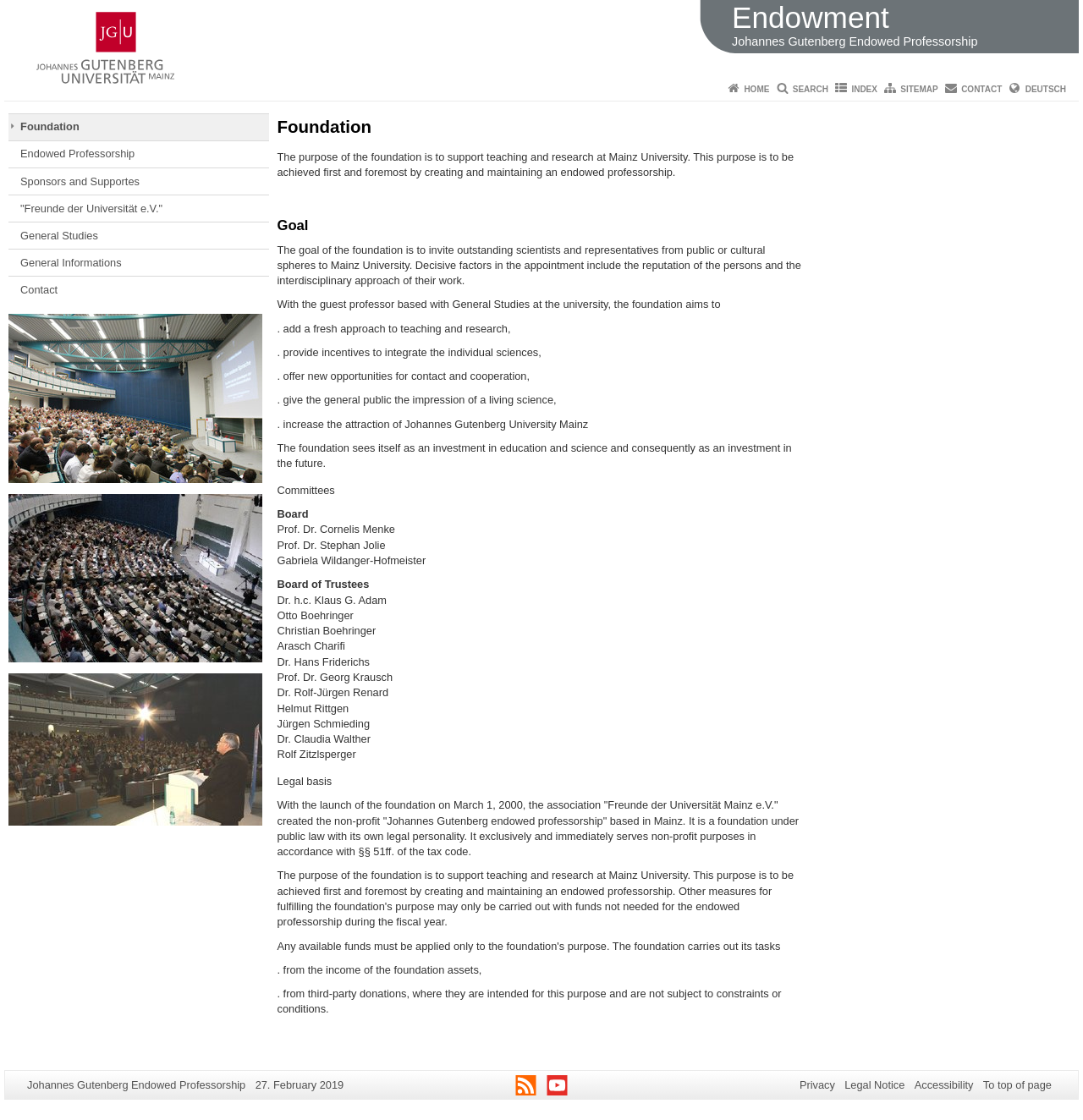Kindly determine the bounding box coordinates of the area that needs to be clicked to fulfill this instruction: "Click on the 'HOME' link".

[0.687, 0.075, 0.71, 0.084]